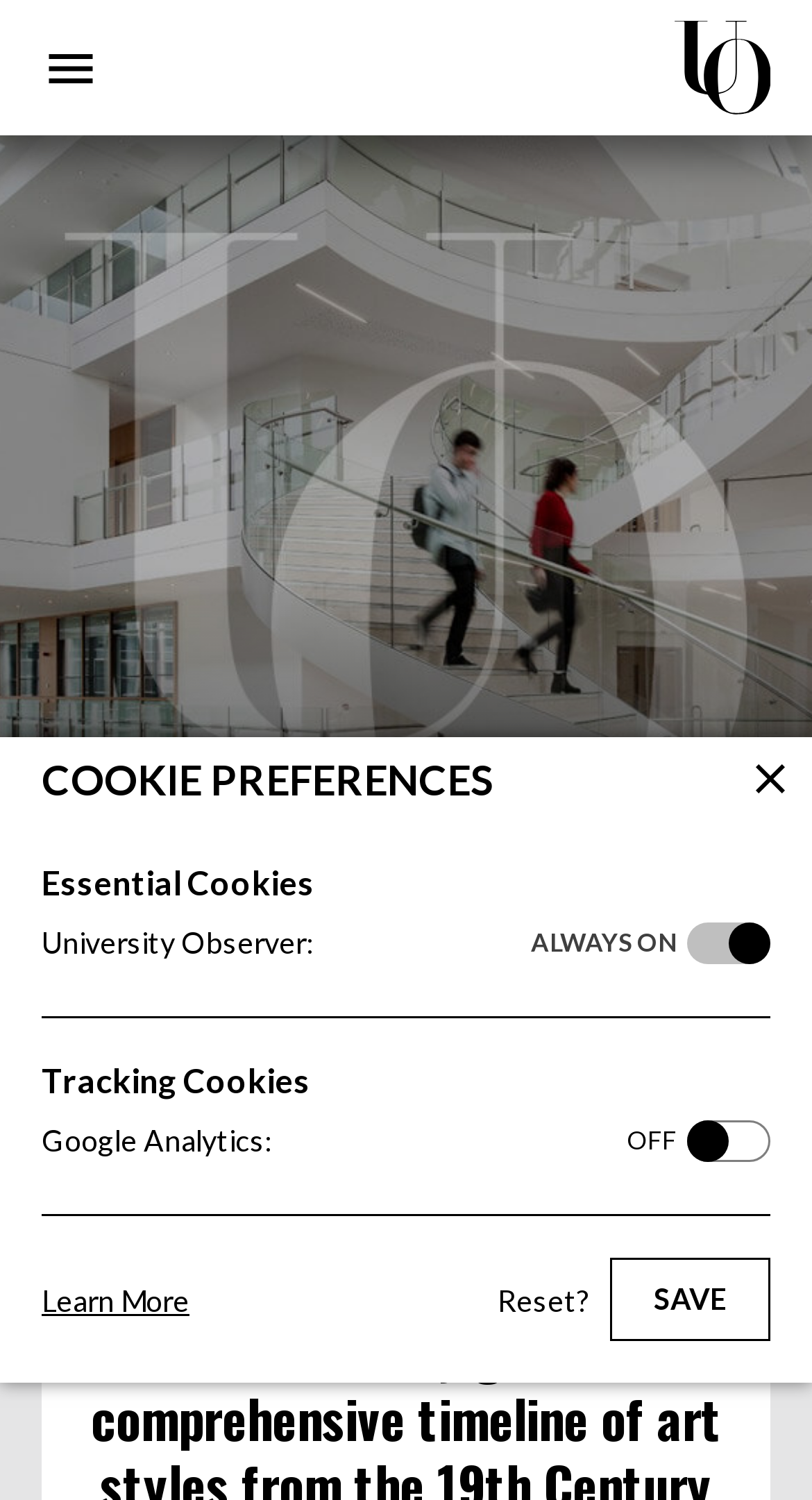Pinpoint the bounding box coordinates of the clickable element to carry out the following instruction: "Open the menu."

[0.051, 0.02, 0.133, 0.07]